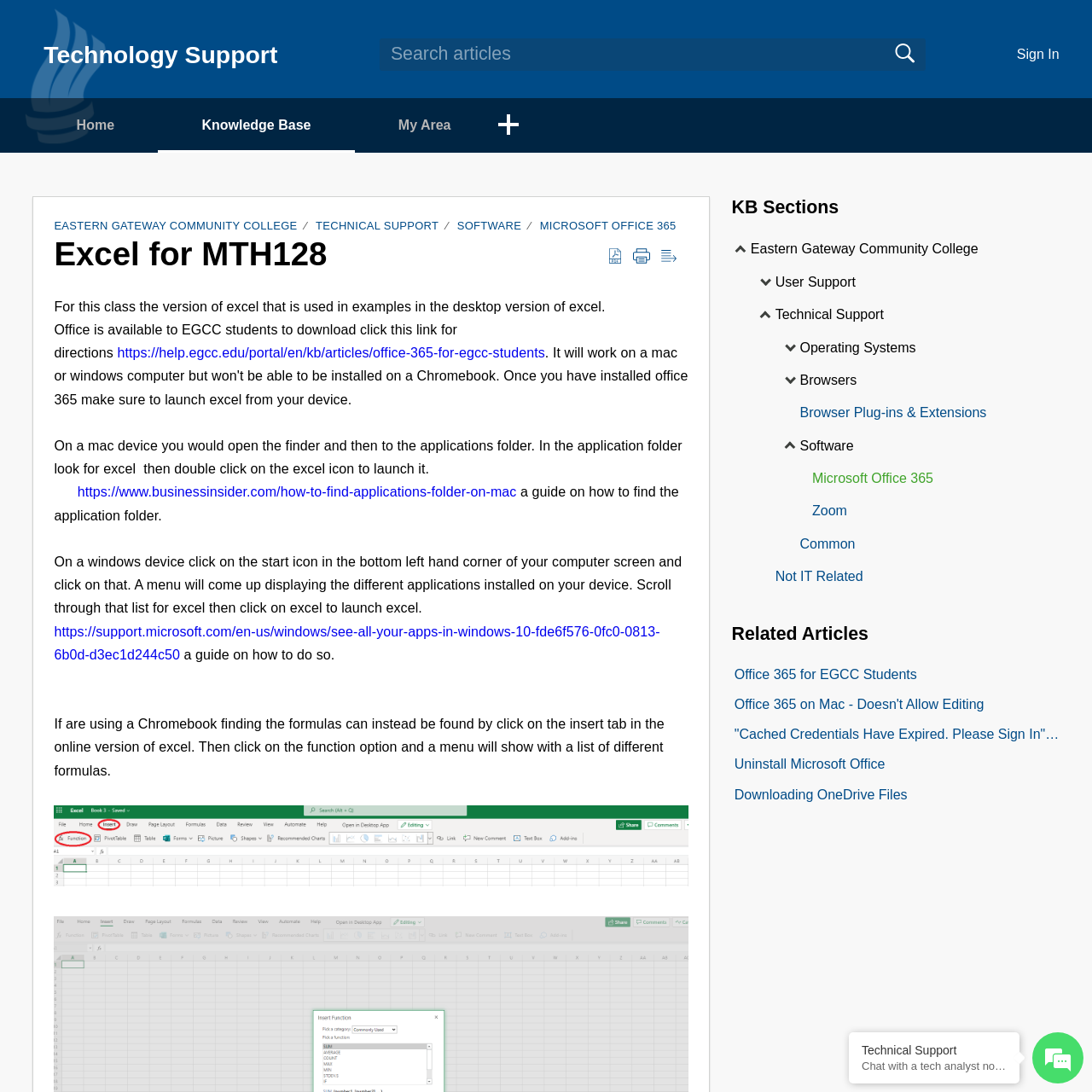Please extract the title of the webpage.

Excel for MTH128